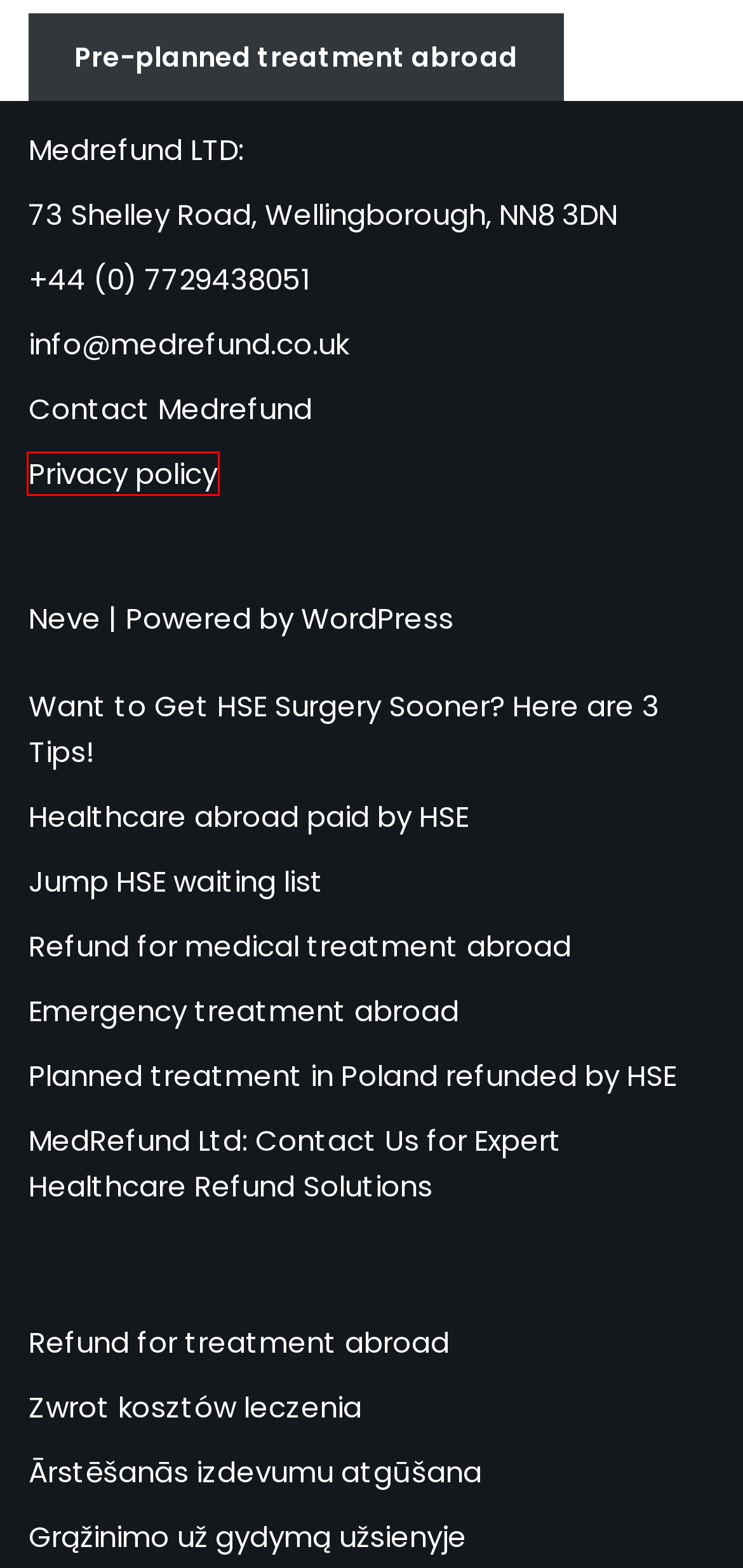A screenshot of a webpage is given, featuring a red bounding box around a UI element. Please choose the webpage description that best aligns with the new webpage after clicking the element in the bounding box. These are the descriptions:
A. Blog Tool, Publishing Platform, and CMS – WordPress.org
B. Medrefund - ārstēšanās izdevumu atgūšana ES un EEZ valstīs
C. How to perform planned treatment in Poland refunded by HSE?
D. Sveikatos priežiūros užsienyje prašymai tapo lengvi
E. Zwrot kosztów leczenia w UE i EFTA
F. Privacy Policy - Medrefund Europe
G. Want to Get HSE Surgery Sooner? Here are 3 Tips! -
H. HSE Pre-approved planned treatment abroad

F